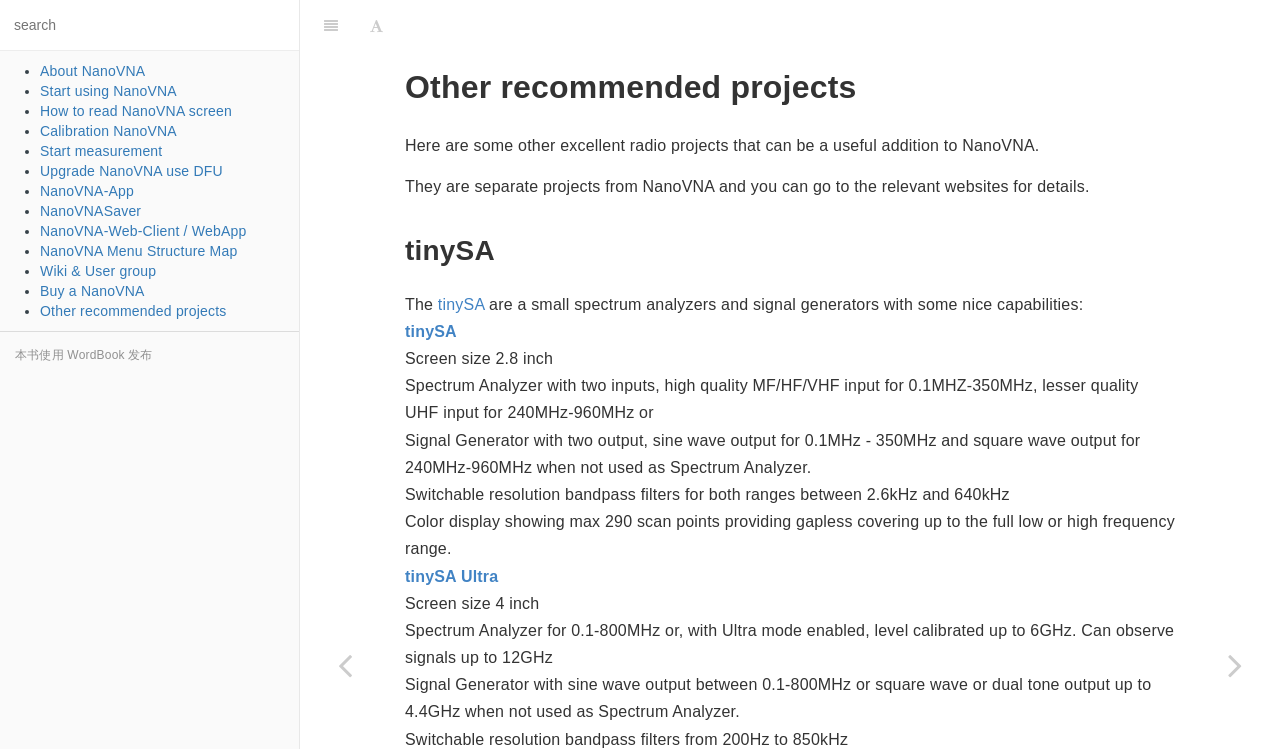Can you provide the bounding box coordinates for the element that should be clicked to implement the instruction: "Check out tinySA"?

[0.342, 0.395, 0.382, 0.417]